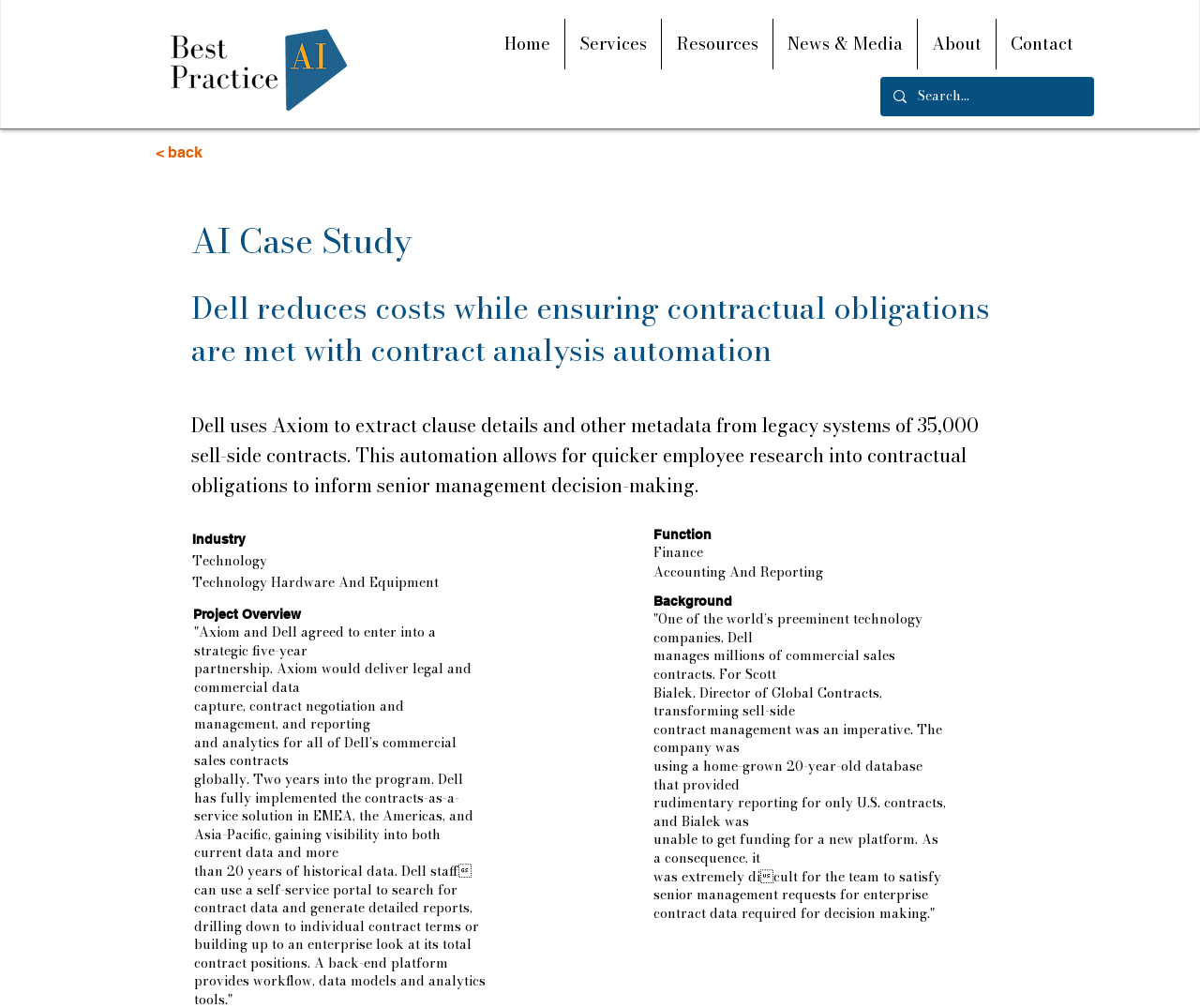Extract the primary header of the webpage and generate its text.

AI Case Study